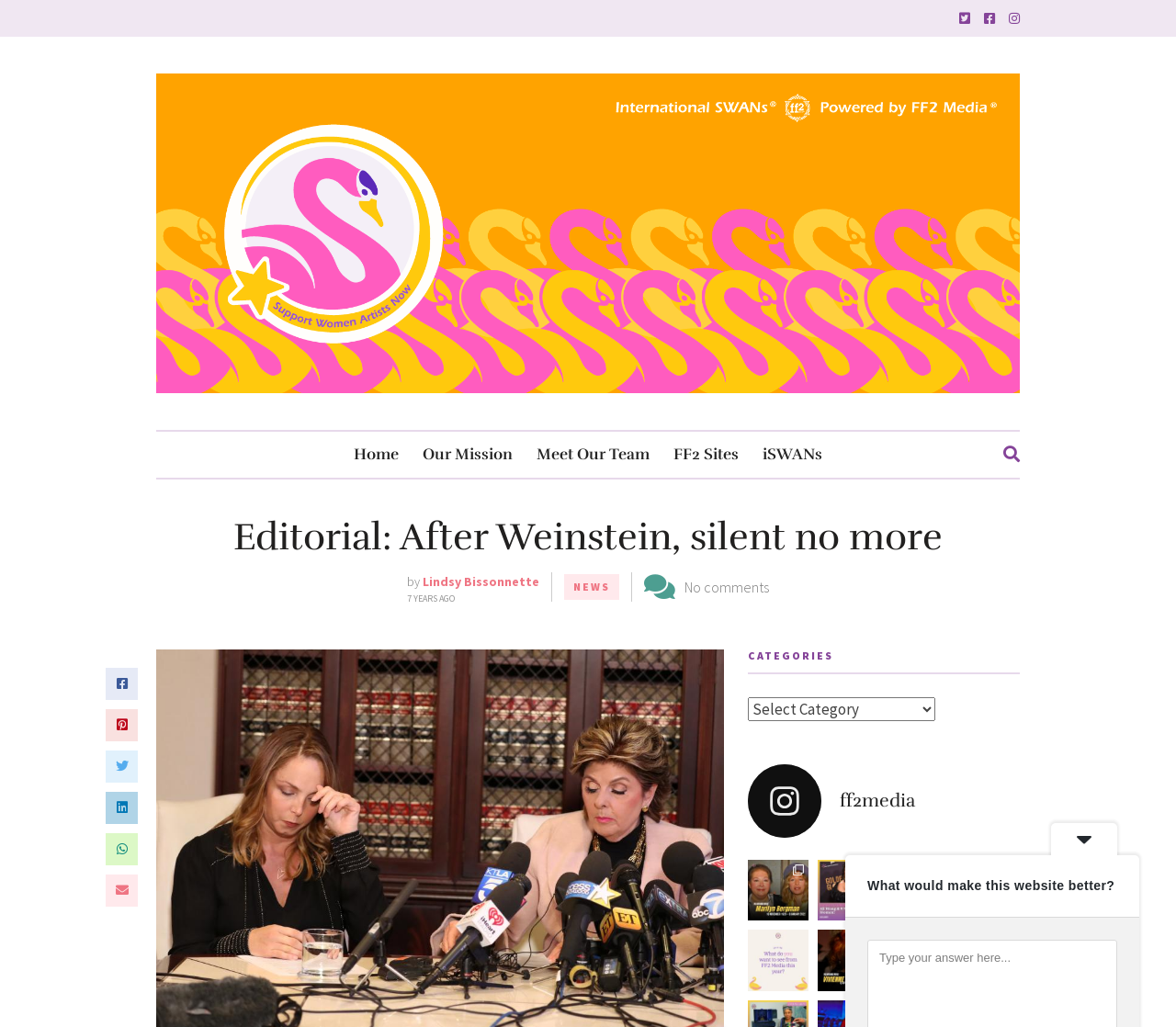What is the theme of the articles on this webpage?
Using the image as a reference, answer the question in detail.

The articles on this webpage appear to be about women artists, their achievements, and empowerment, as evidenced by the content of the articles and the hashtags used, such as '#SupportWomenArtistsNow' and '#womenartists'.